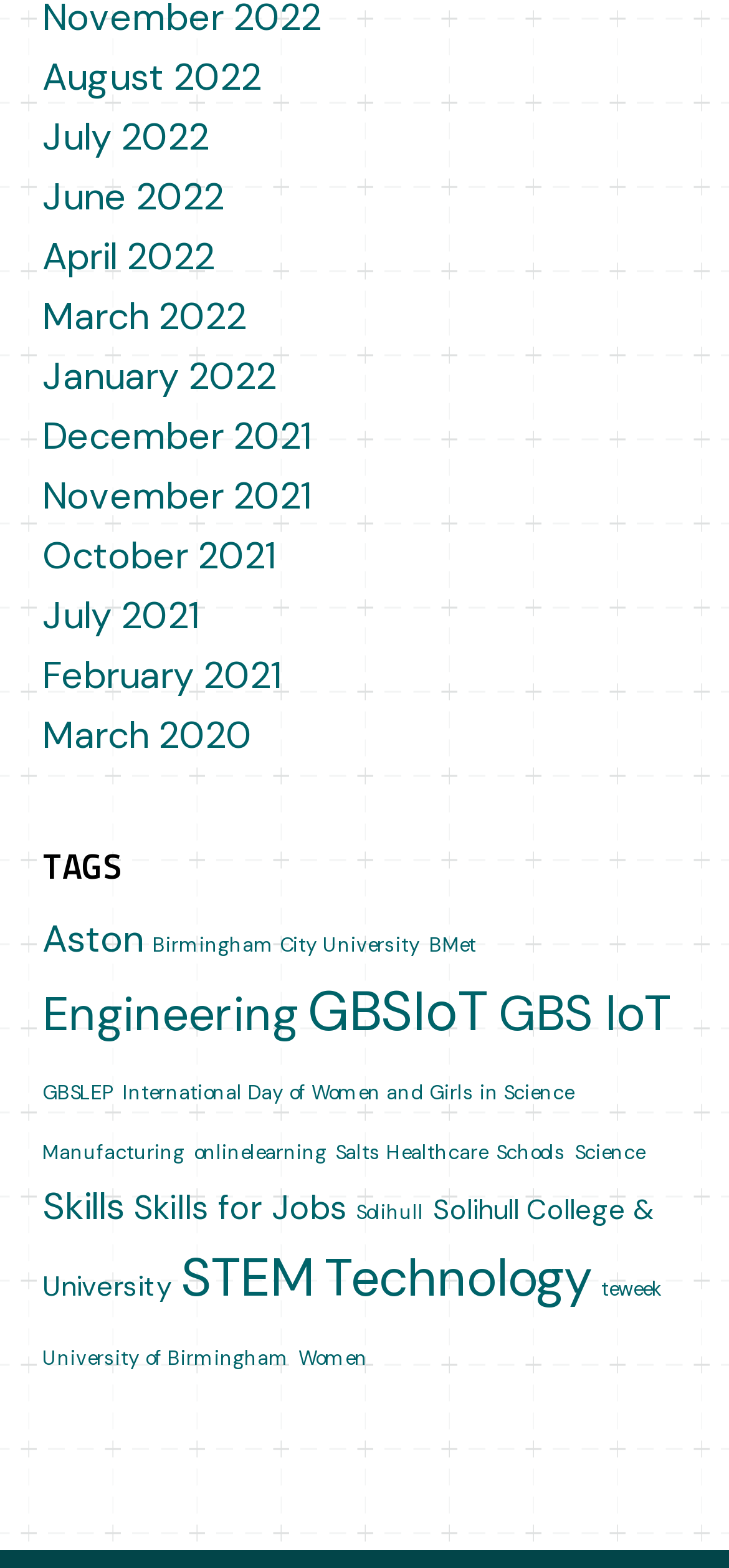Please study the image and answer the question comprehensively:
What is the tag with the most items?

I looked at the list of links on the webpage and found that the tag with the most items is 'GBSIoT', which has 11 items.